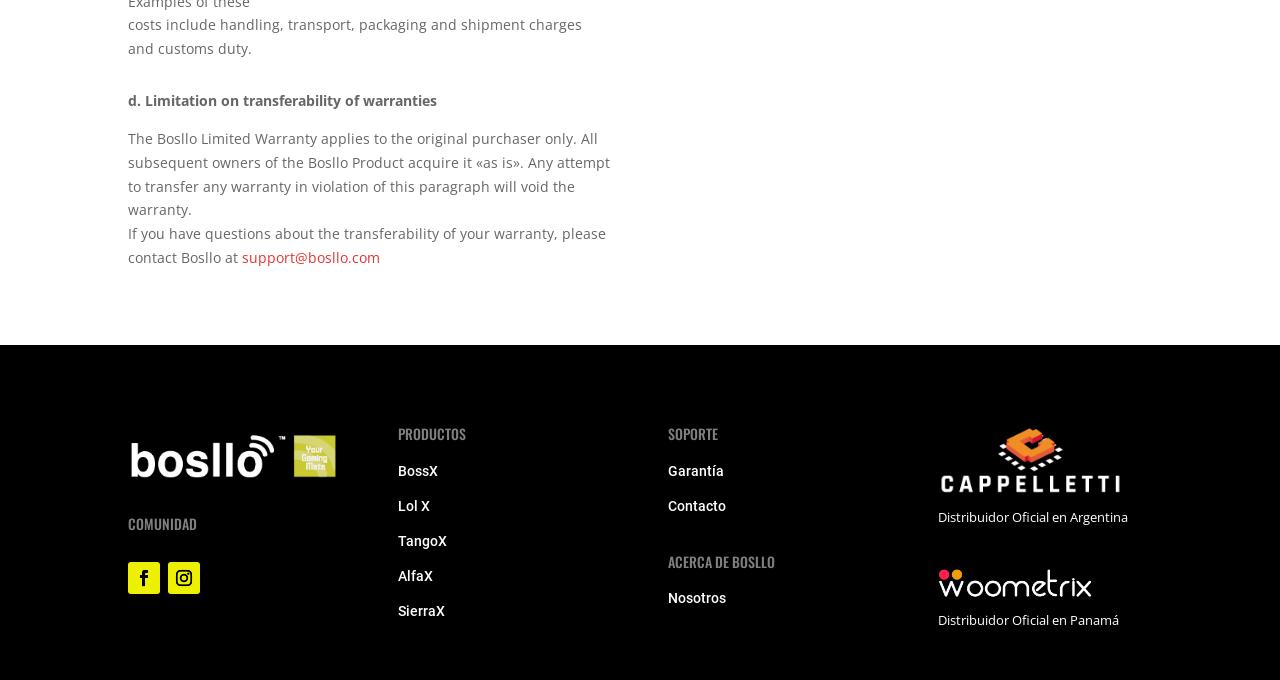Find and provide the bounding box coordinates for the UI element described with: "Lol X".

[0.311, 0.732, 0.336, 0.755]